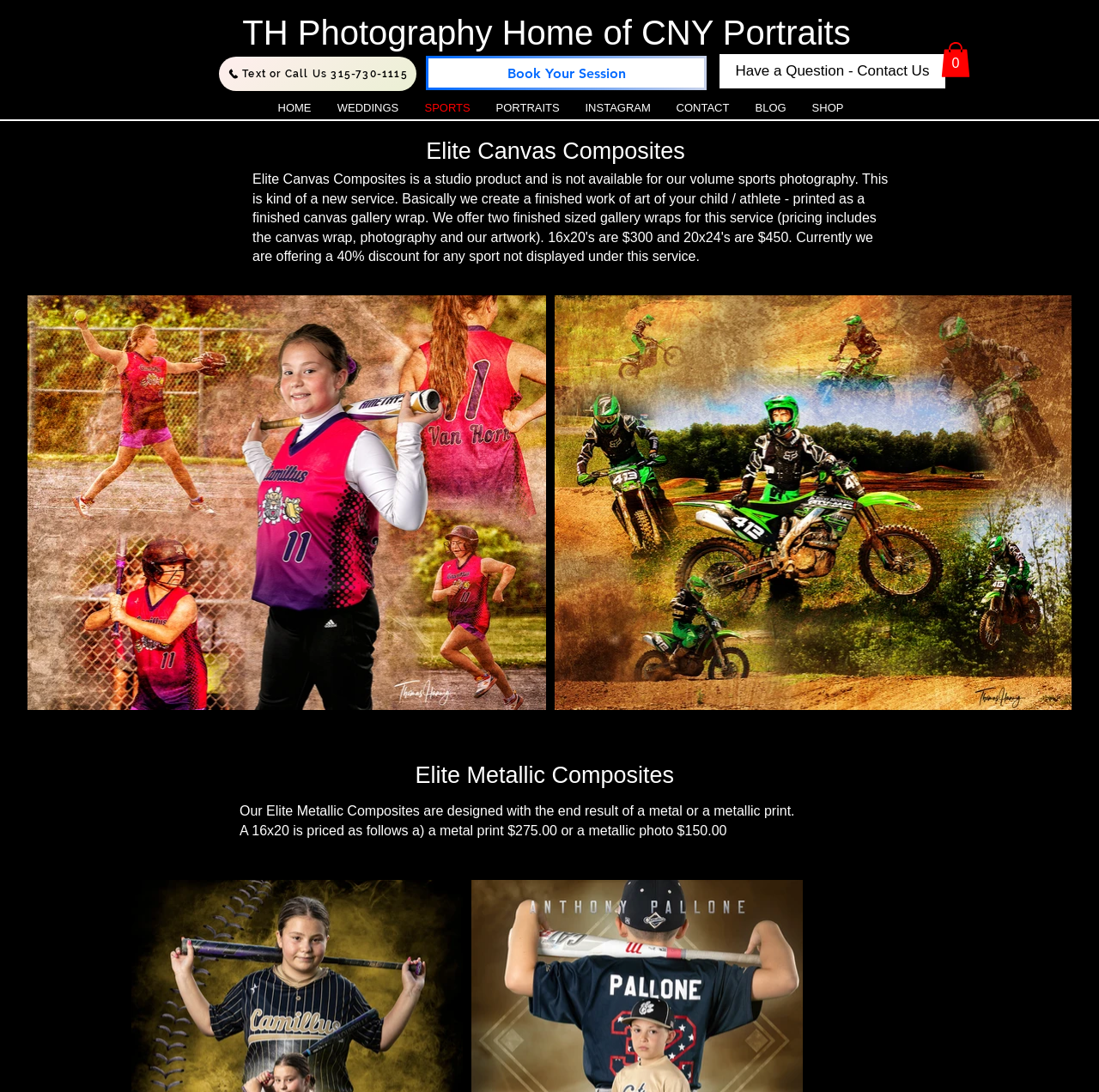Can you find and provide the title of the webpage?

Elite Canvas Composites